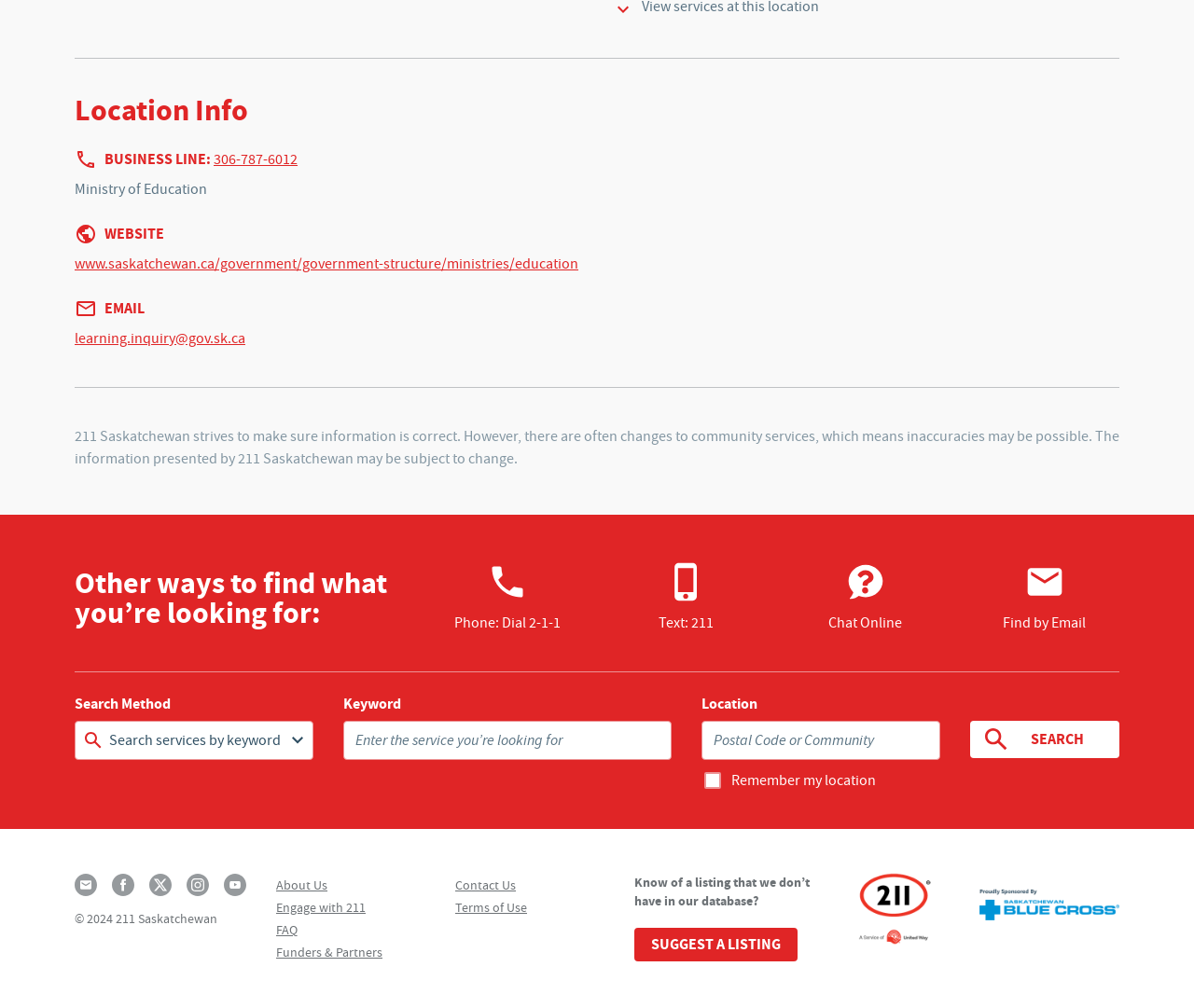Locate the bounding box coordinates of the element that should be clicked to execute the following instruction: "Chat online with 211".

[0.662, 0.557, 0.787, 0.629]